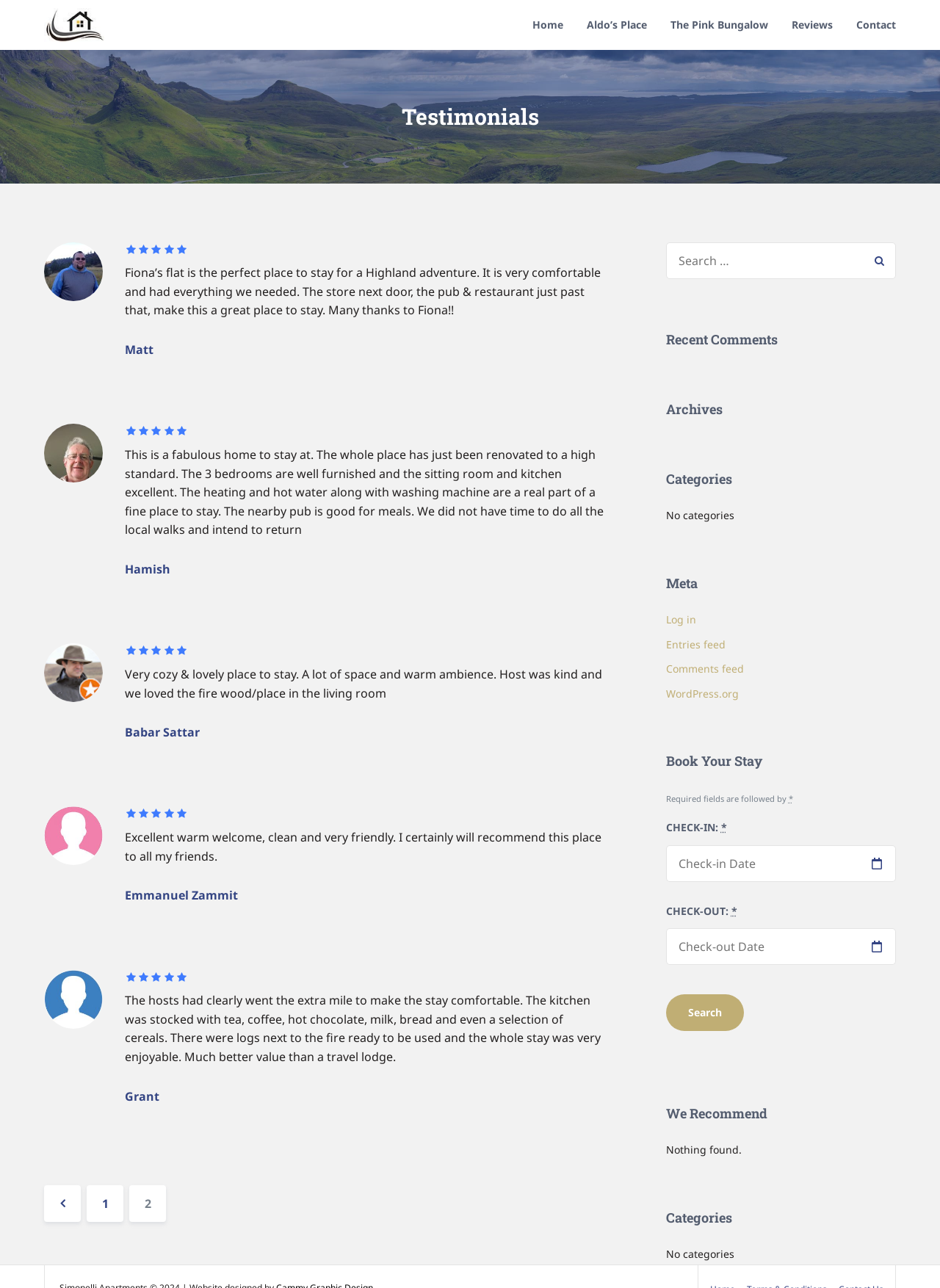Please answer the following question using a single word or phrase: How many testimonials are on this page?

4